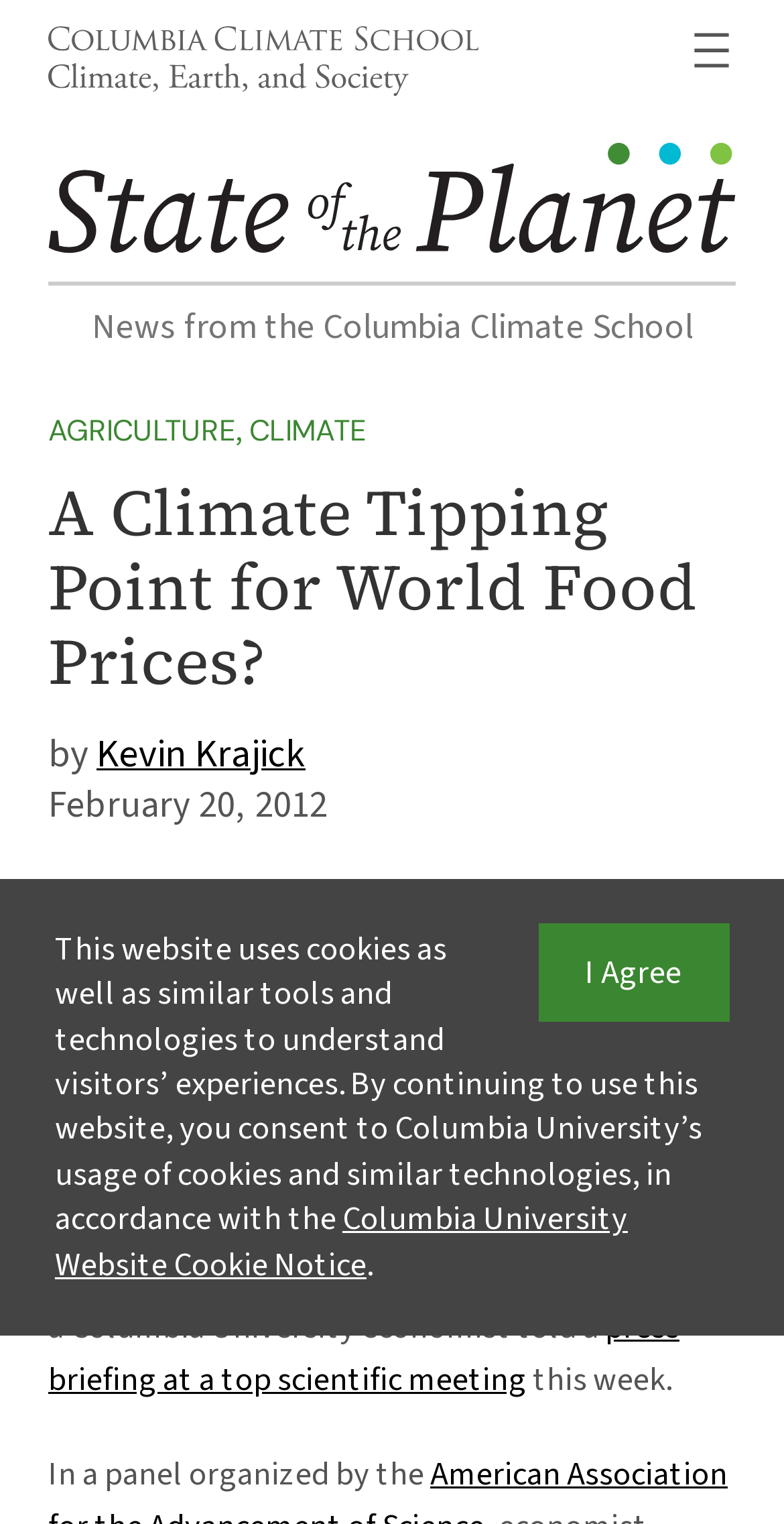Provide a thorough description of the webpage's content and layout.

The webpage is titled "A Climate Tipping Point for World Food Prices? – State of the Planet" and appears to be an article discussing the impact of climate change on food prices. 

At the top left of the page, there is a figure with a link to "Columbia Climate School: Climate, Earth, and Society" accompanied by an image. To the right of this figure, there is a navigation menu with an "Open menu" button. 

Below the navigation menu, there is a link to "State of the Planet" accompanied by an image. A horizontal separator line follows, separating the top section from the main content. 

The main content begins with a heading "A Climate Tipping Point for World Food Prices?" followed by a link to the author "Kevin Krajick". The article's publication date, "February 20, 2012", is displayed below the author's link. 

A large figure with a caption takes up a significant portion of the page, illustrating the article's topic. The article's text begins below the figure, discussing how climate change could impact staple U.S. crops and world food prices. The text is divided into paragraphs, with links to external sources, such as a press briefing, scattered throughout. 

At the bottom of the page, there is a link to "I Agree" and a notice about the website's use of cookies, accompanied by a button to learn more about Columbia University's cookie policy.